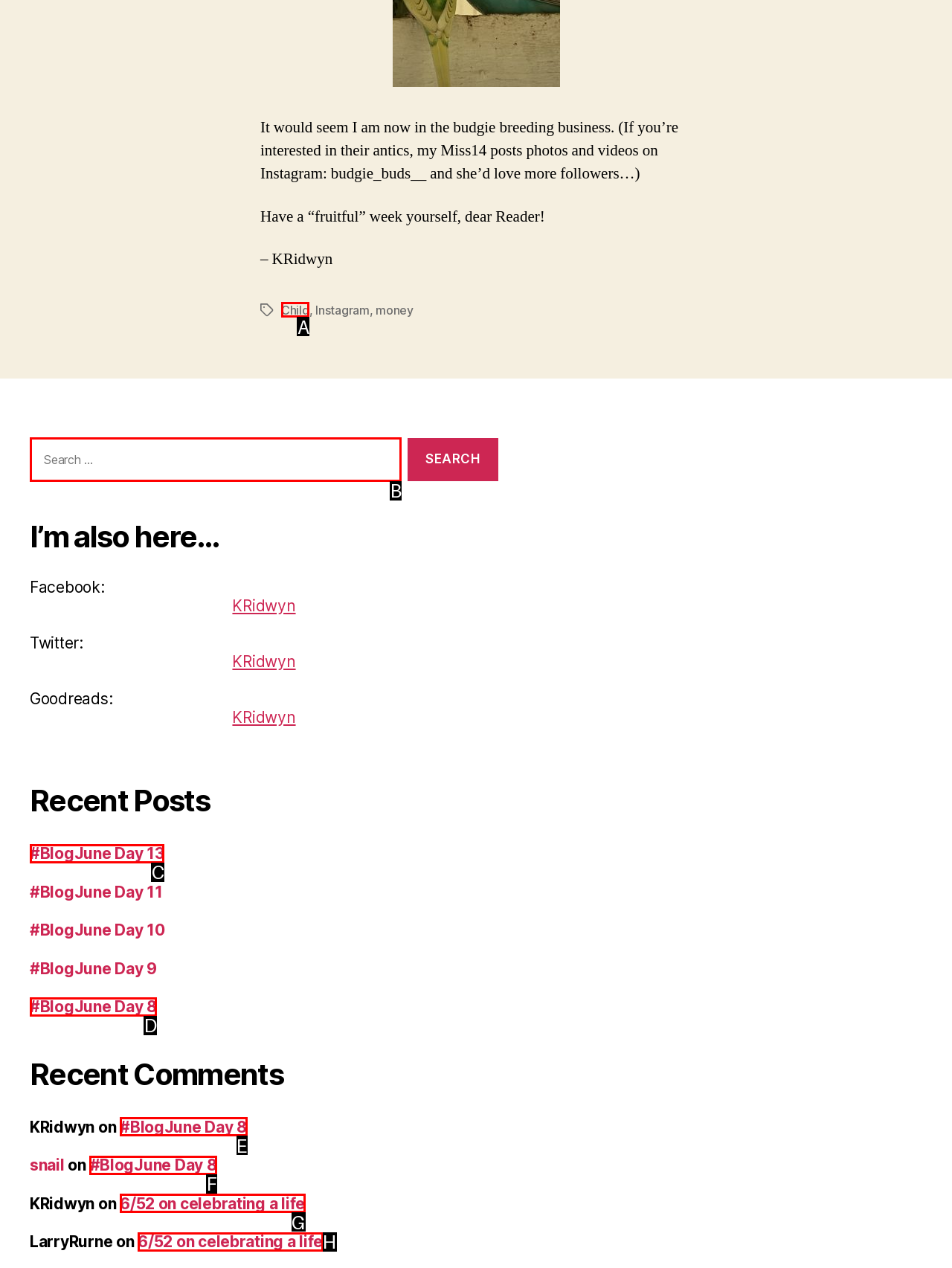Given the description: #BlogJune Day 8, determine the corresponding lettered UI element.
Answer with the letter of the selected option.

D